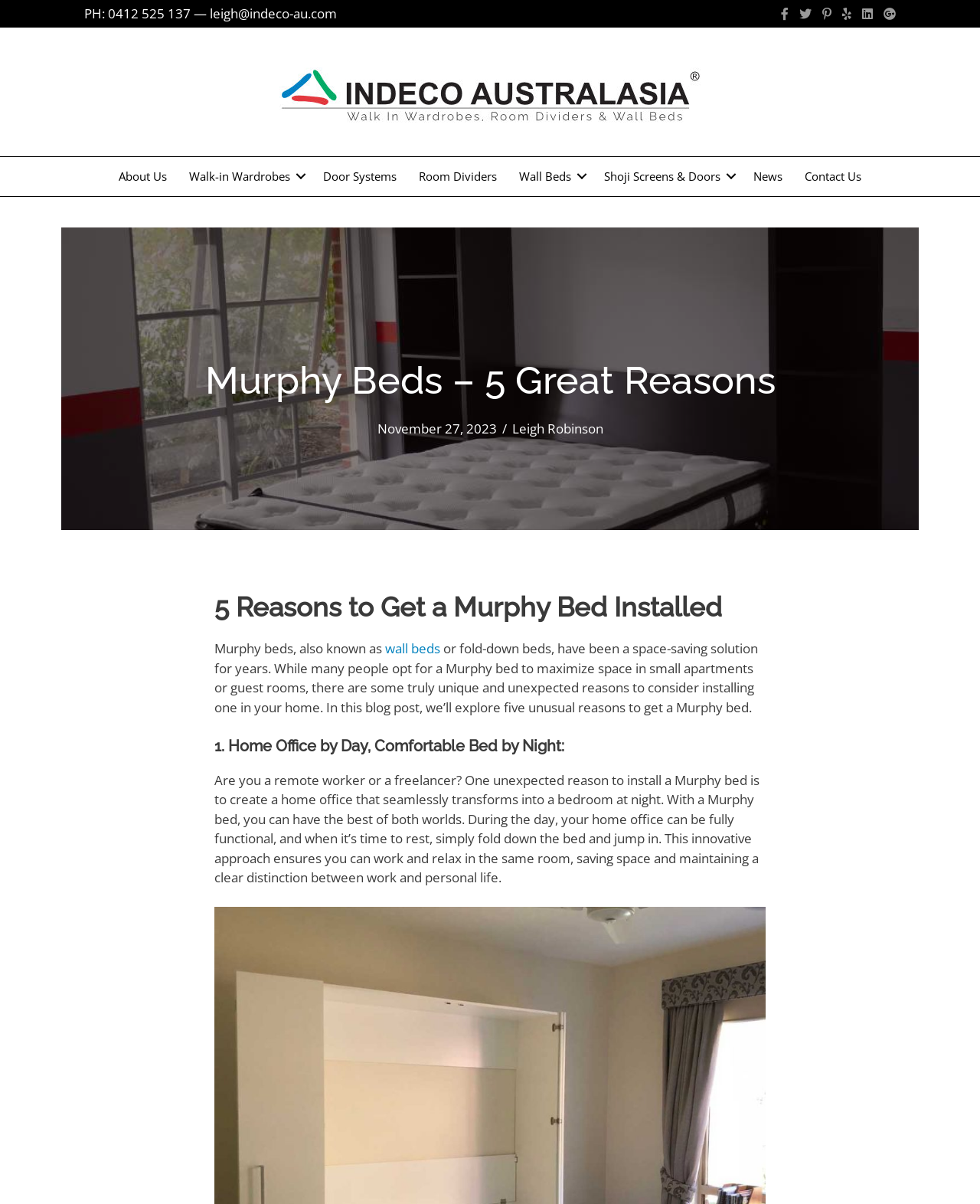Find the UI element described as: "Leigh Robinson" and predict its bounding box coordinates. Ensure the coordinates are four float numbers between 0 and 1, [left, top, right, bottom].

[0.522, 0.348, 0.615, 0.363]